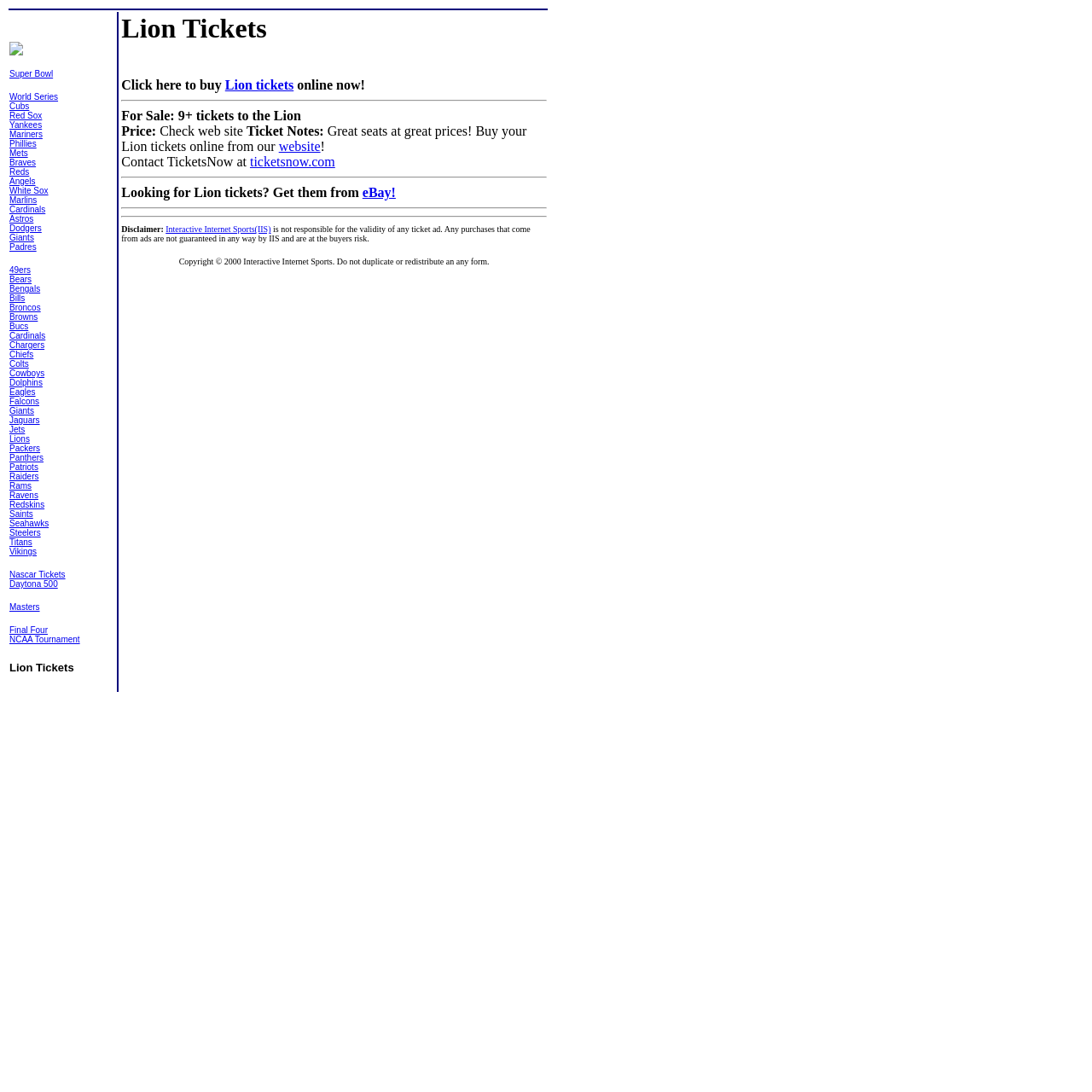Locate the UI element that matches the description Interactive Internet Sports(IIS) in the webpage screenshot. Return the bounding box coordinates in the format (top-left x, top-left y, bottom-right x, bottom-right y), with values ranging from 0 to 1.

[0.152, 0.206, 0.248, 0.214]